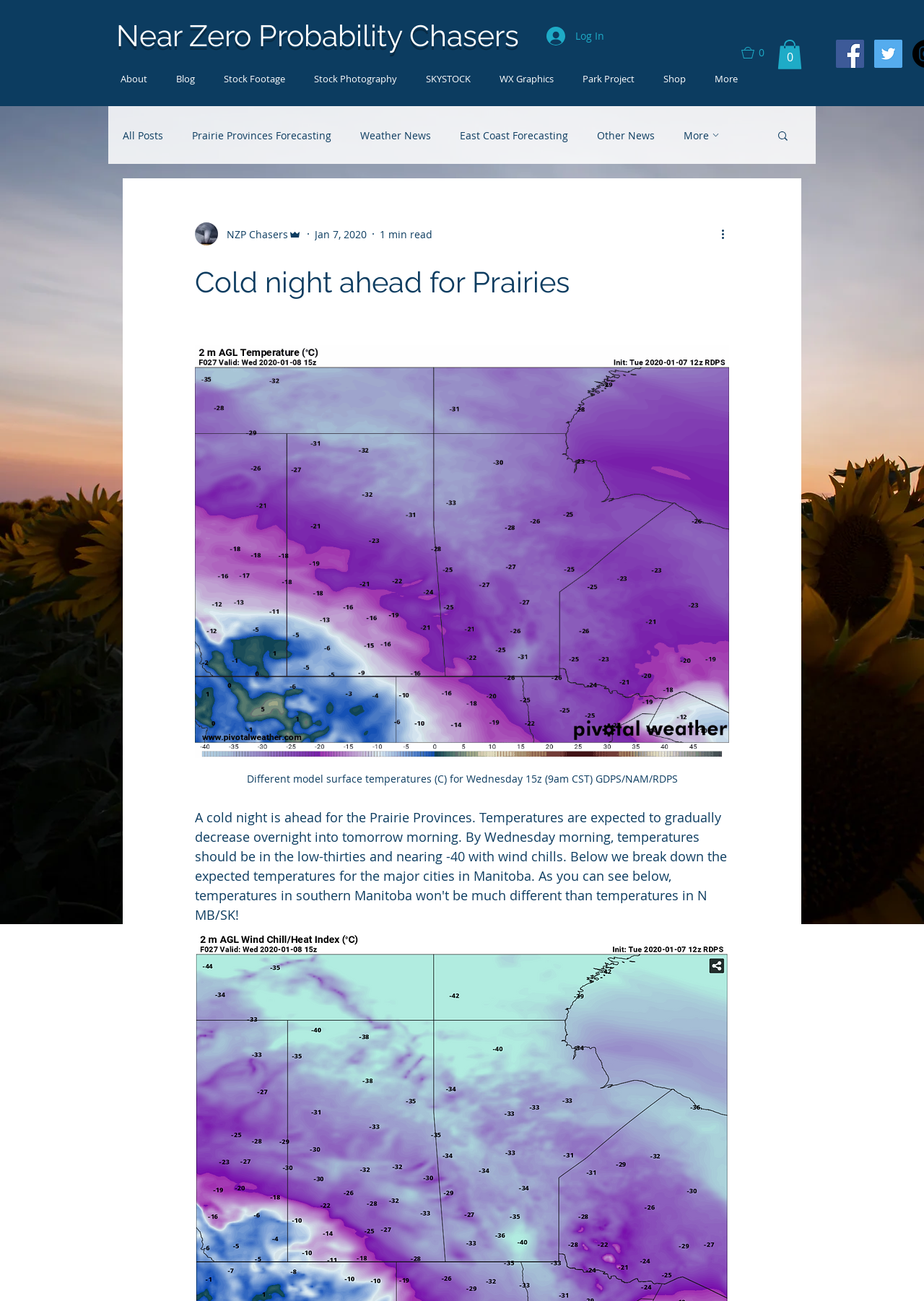Given the element description 0, identify the bounding box coordinates for the UI element on the webpage screenshot. The format should be (top-left x, top-left y, bottom-right x, bottom-right y), with values between 0 and 1.

[0.802, 0.036, 0.841, 0.045]